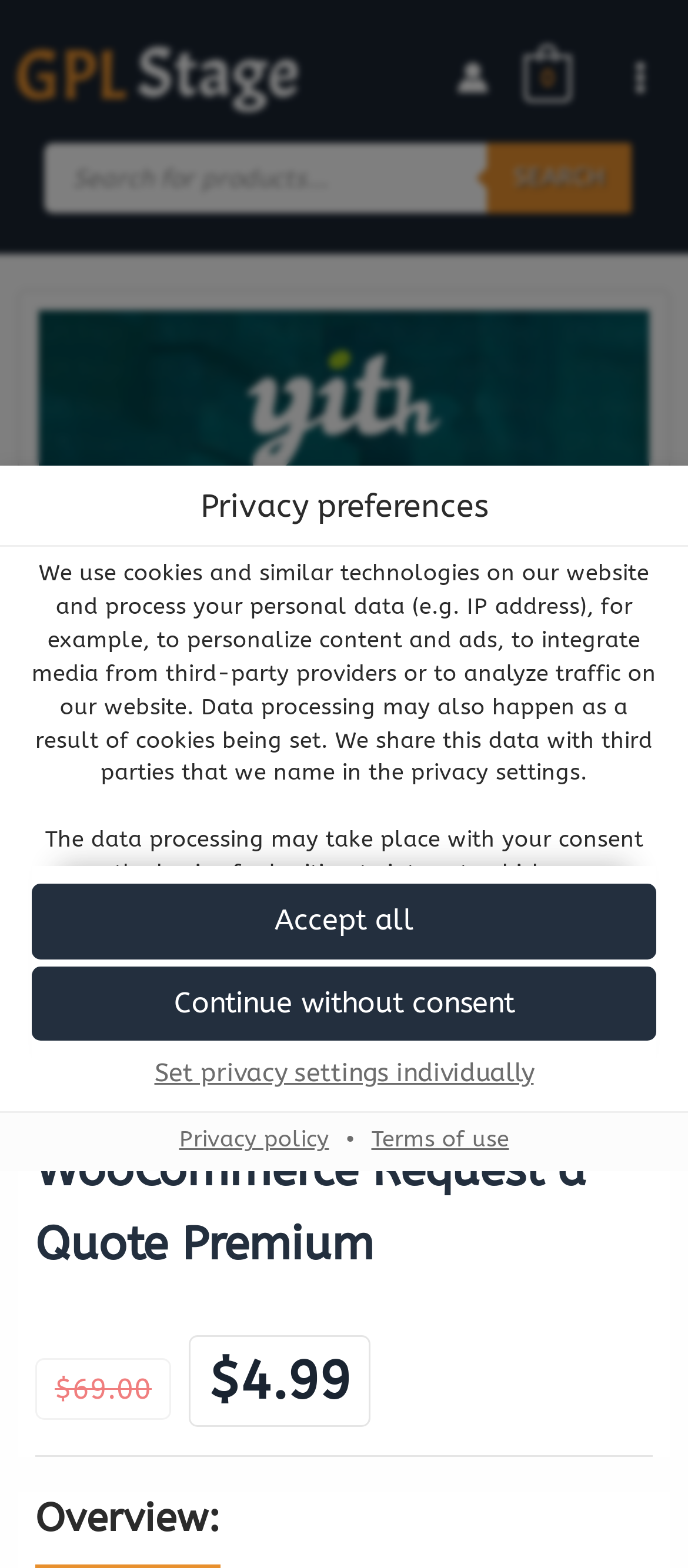Answer the question with a single word or phrase: 
What is the purpose of the 'Request a Quote' plugin?

Allow customers to submit quote requests